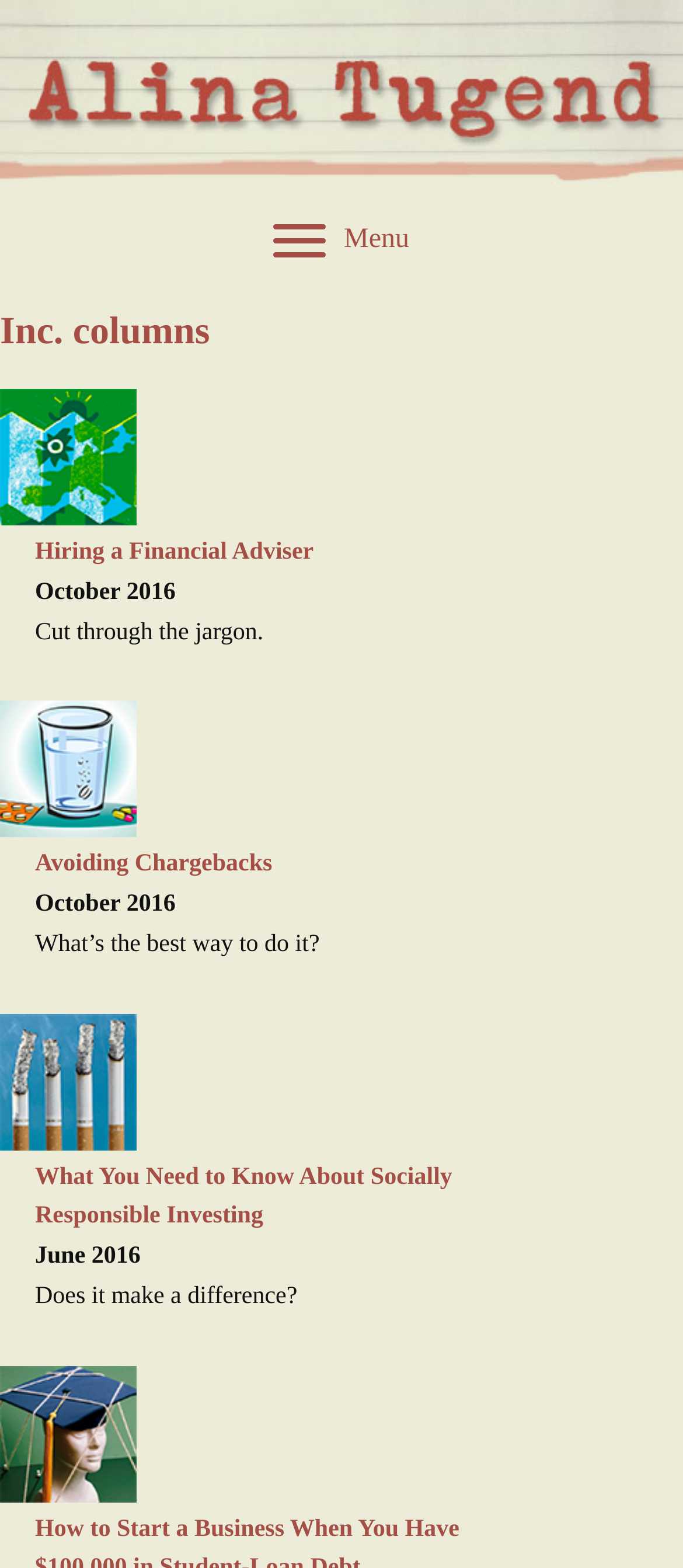Bounding box coordinates are specified in the format (top-left x, top-left y, bottom-right x, bottom-right y). All values are floating point numbers bounded between 0 and 1. Please provide the bounding box coordinate of the region this sentence describes: Hiring a Financial Adviser

[0.051, 0.344, 0.459, 0.361]